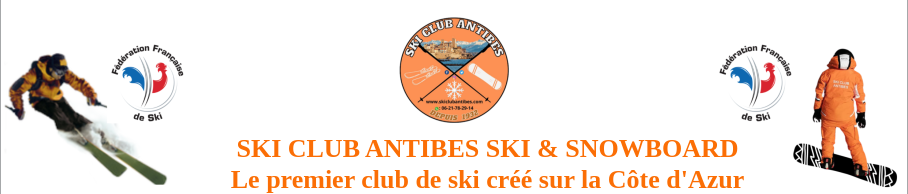What is the name of the national ski organization affiliated with the Ski Club Antibes?
From the details in the image, provide a complete and detailed answer to the question.

The logo of the Fédération Française de Ski is displayed in the corners of the image, indicating the club's affiliation with national ski organizations and asserting its commitment to quality and professionalism in promoting winter sports to the community.